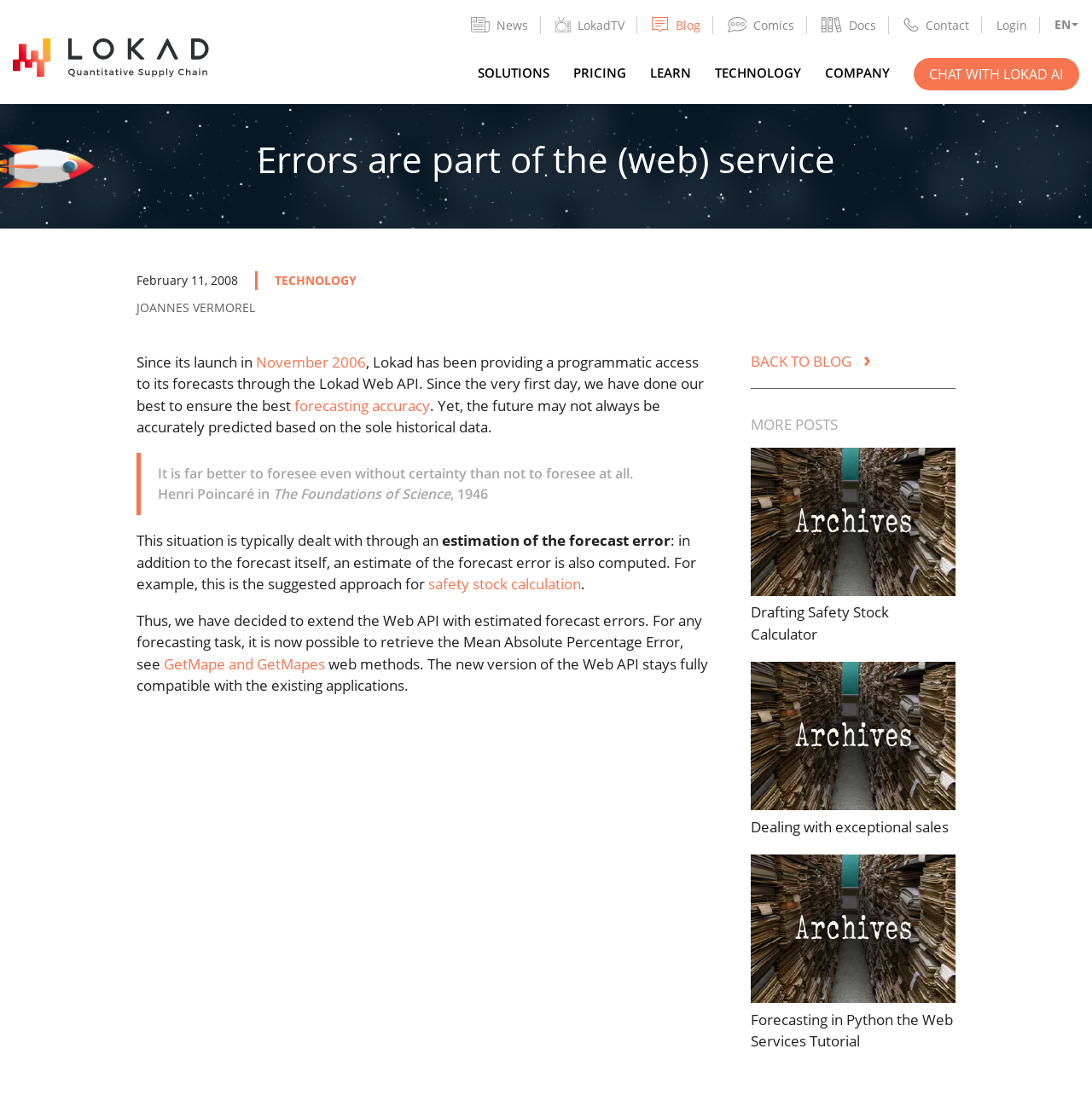Identify the title of the webpage and provide its text content.

Errors are part of the (web) service